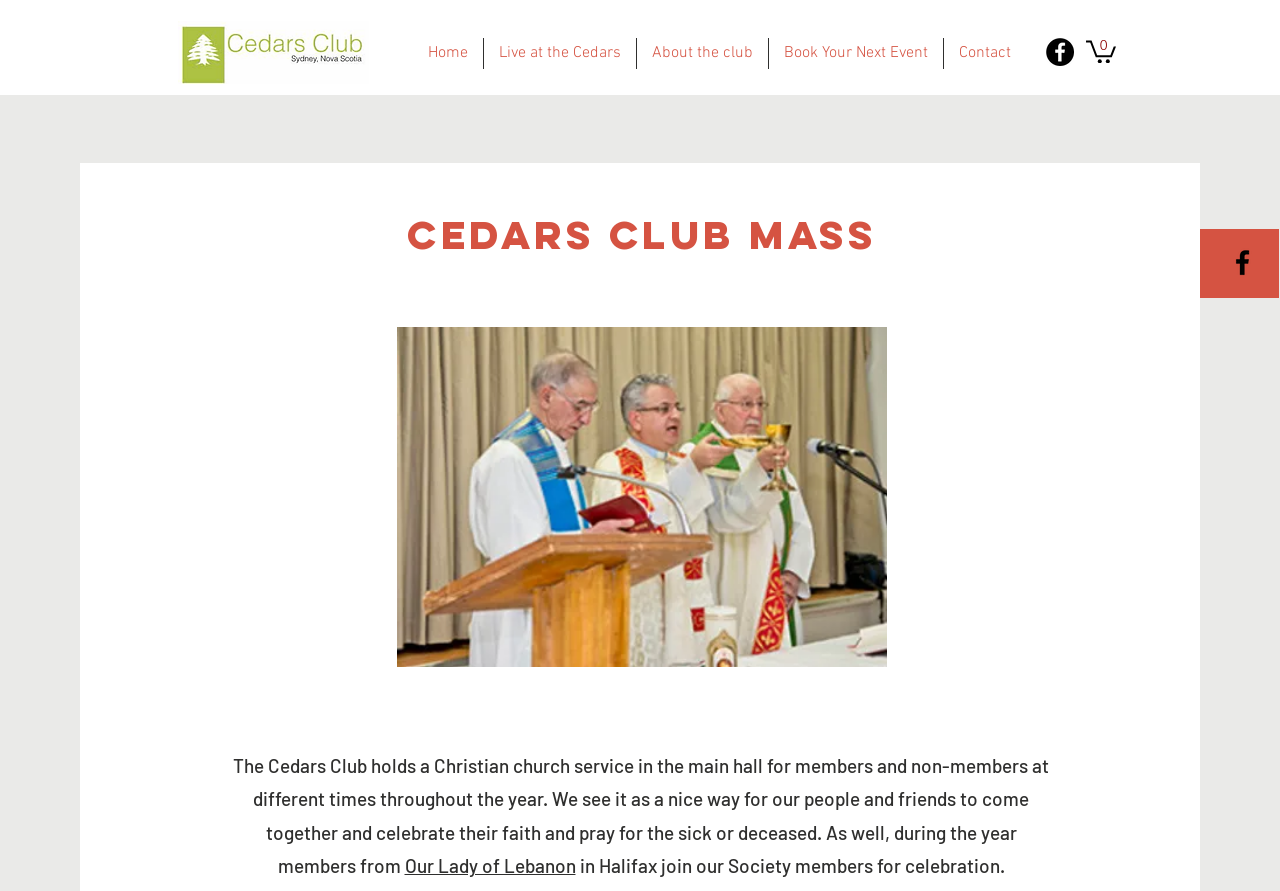Based on what you see in the screenshot, provide a thorough answer to this question: What is the purpose of the club?

The purpose of the club can be determined by reading the StaticText 'The Cedars Club holds a Christian church service in the main hall for members and non-members at different times throughout the year.' which suggests that the club is used for Christian church services.